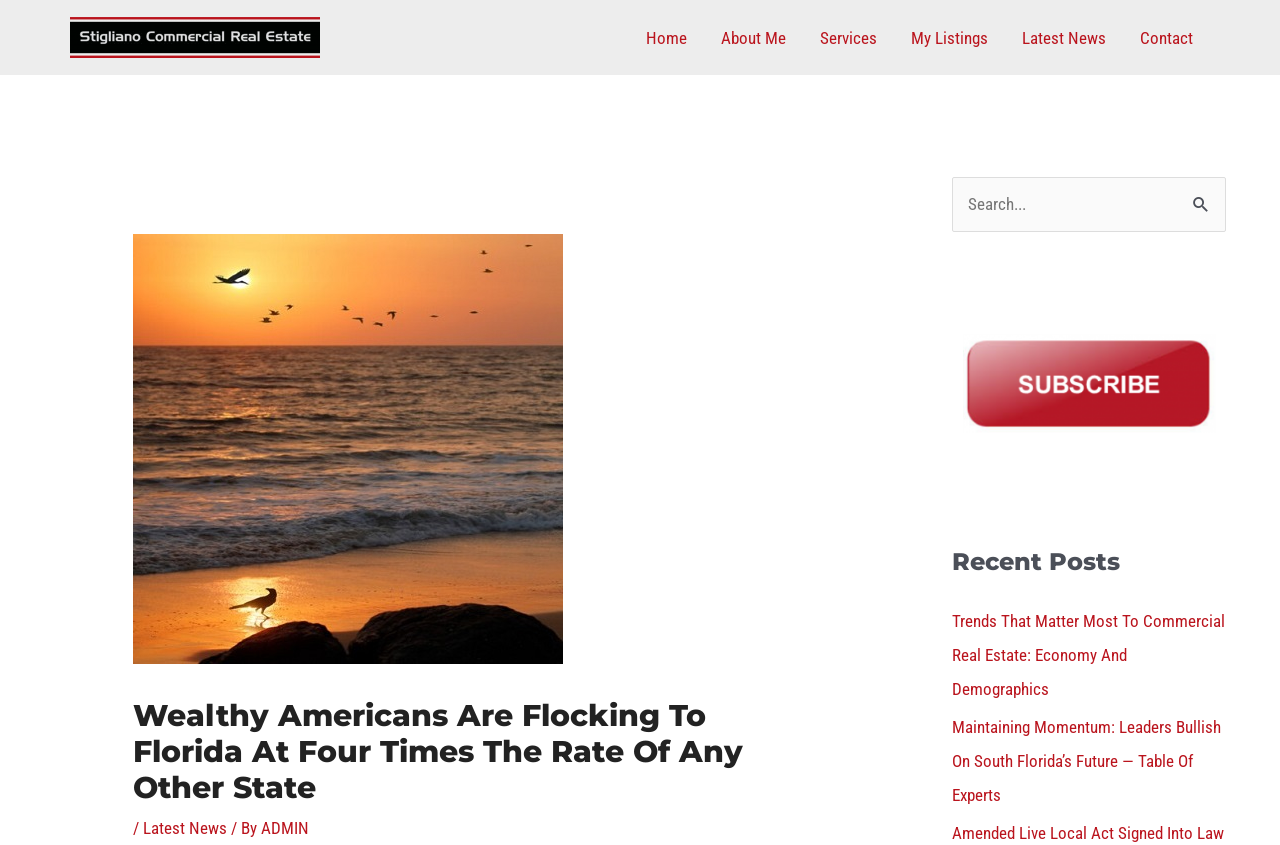Locate the bounding box coordinates of the clickable region to complete the following instruction: "Click on the website header."

[0.055, 0.031, 0.25, 0.054]